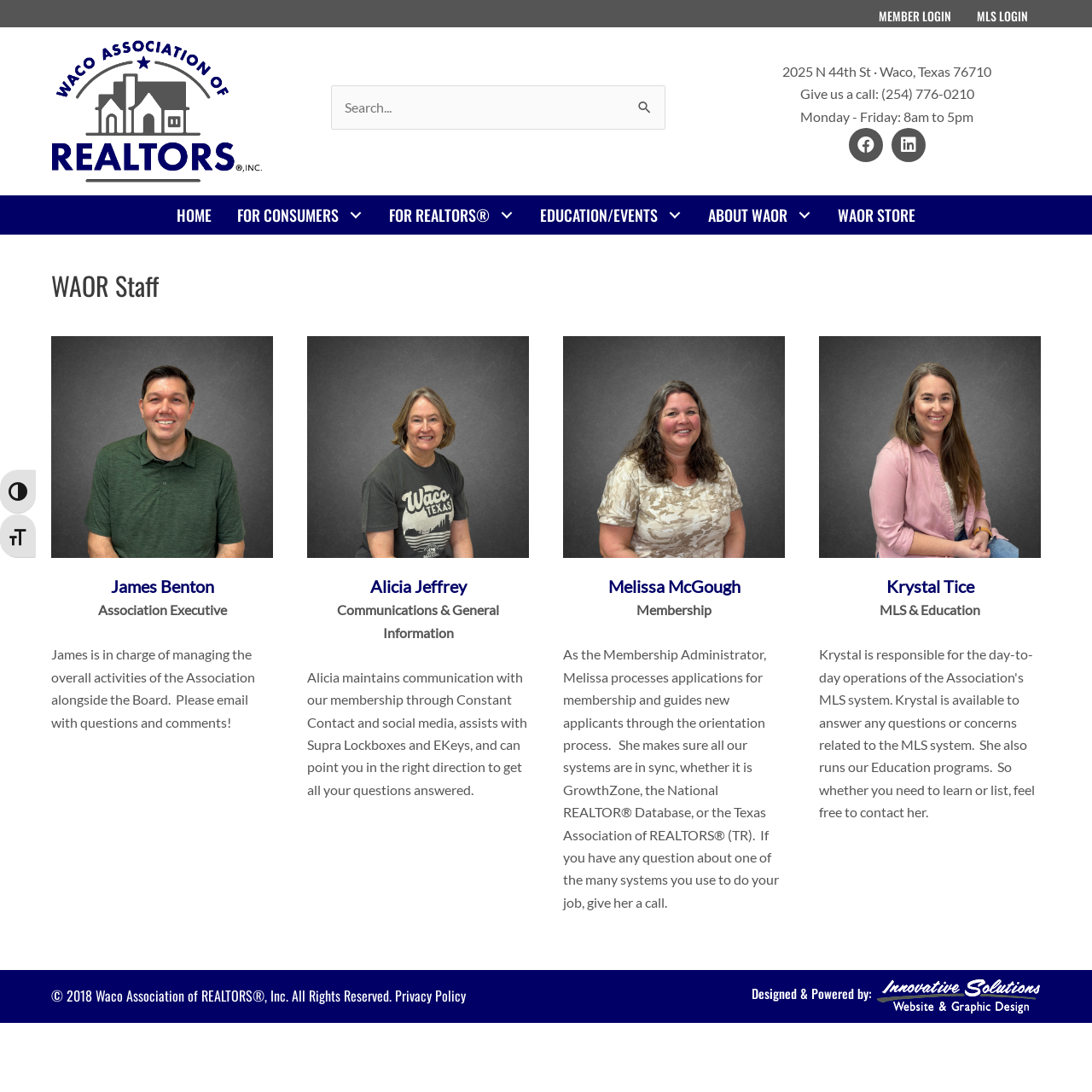Determine the bounding box coordinates of the clickable region to carry out the instruction: "Search for something".

[0.574, 0.078, 0.609, 0.121]